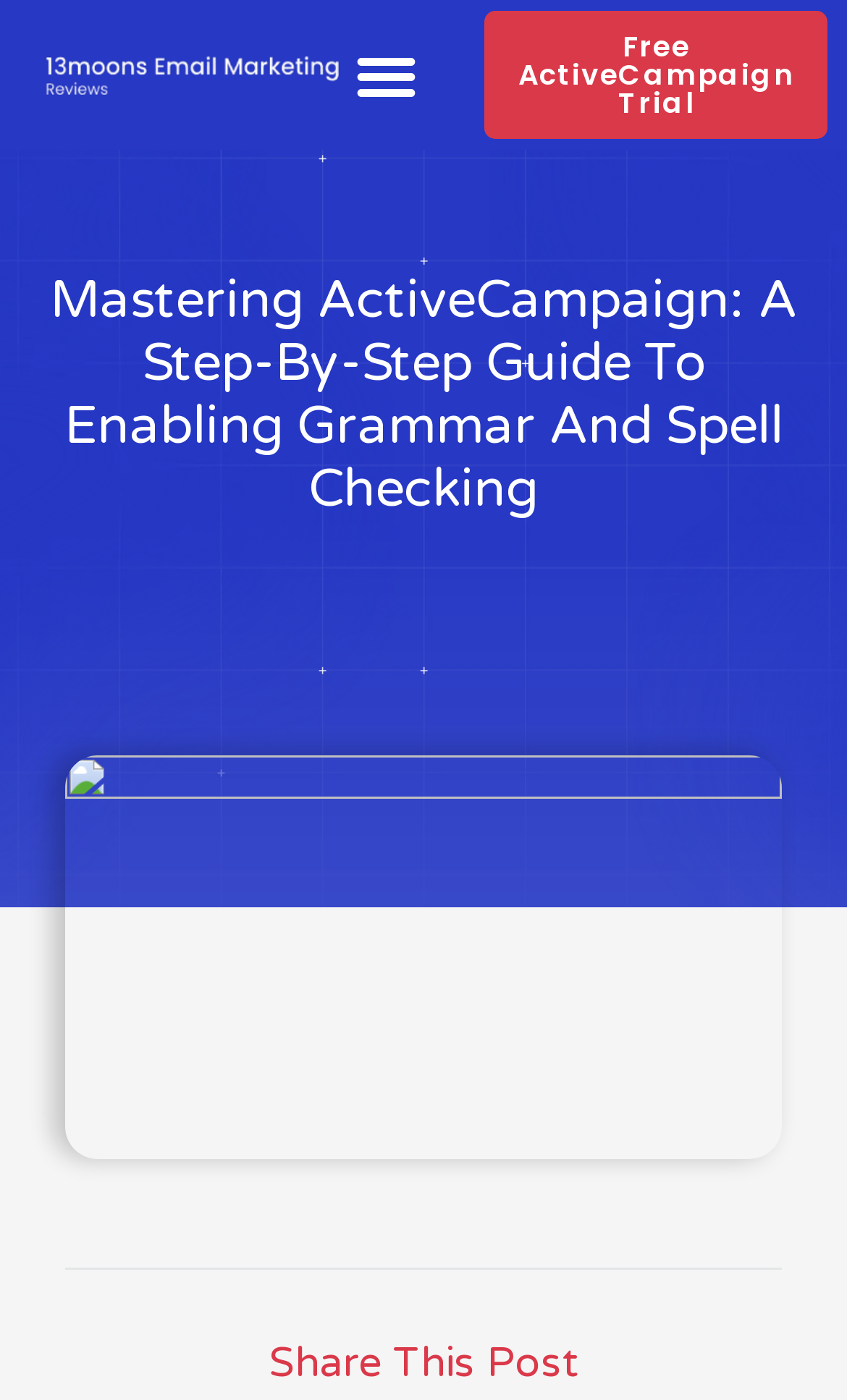Can you locate the main headline on this webpage and provide its text content?

Mastering ActiveCampaign: A Step-By-Step Guide To Enabling Grammar And Spell Checking